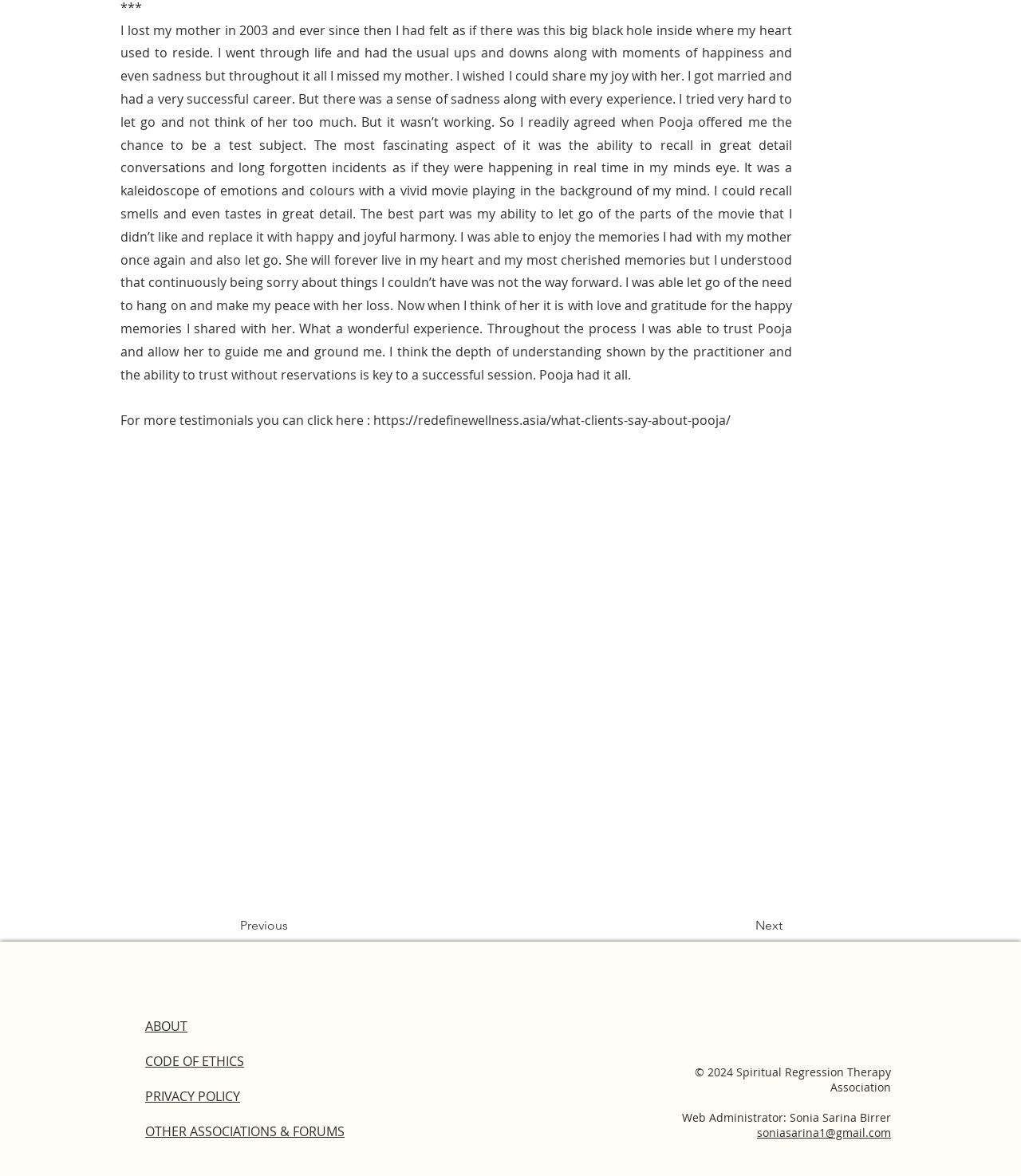Can you provide the bounding box coordinates for the element that should be clicked to implement the instruction: "Check the 'PRIVACY POLICY'"?

[0.142, 0.925, 0.235, 0.94]